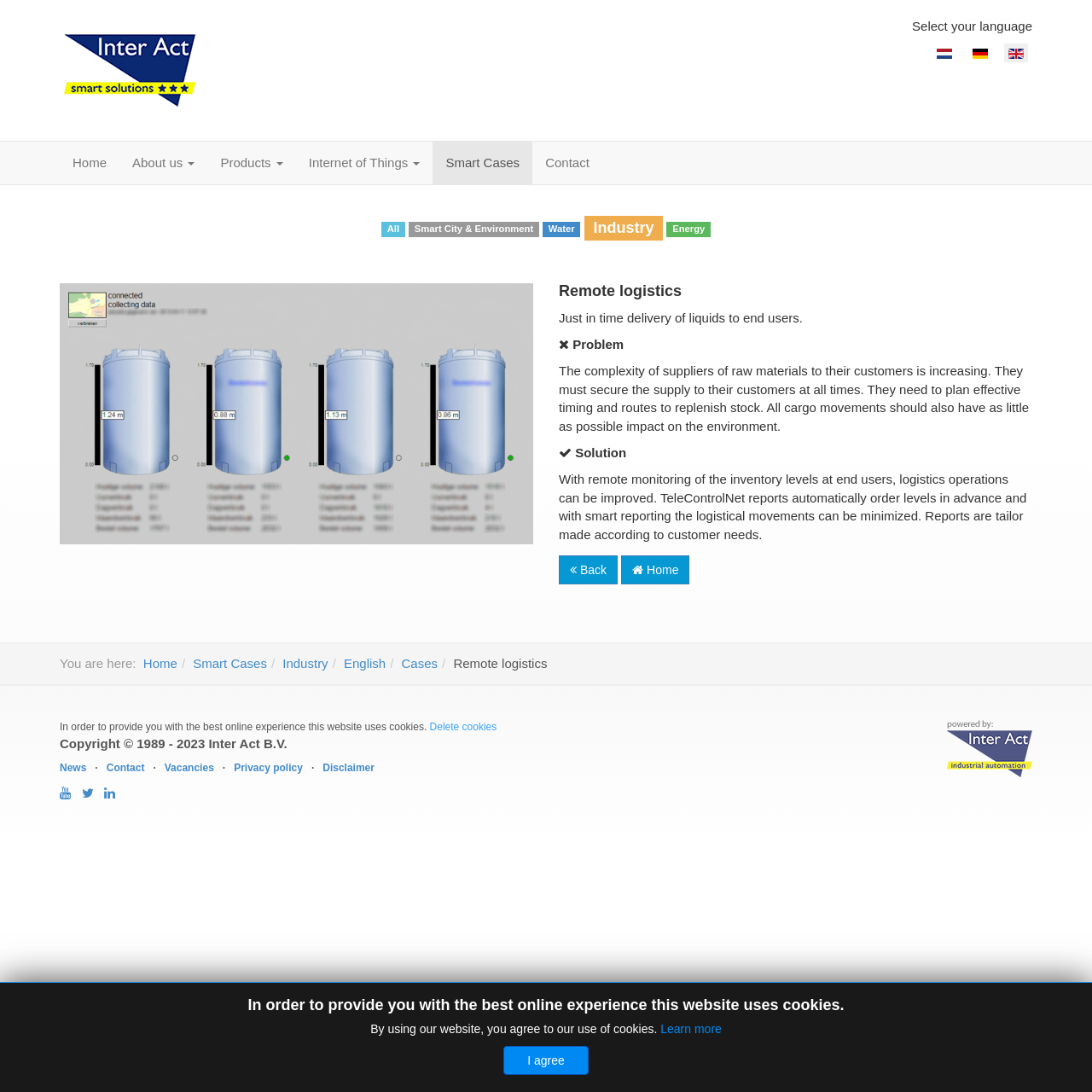Please reply to the following question with a single word or a short phrase:
What is the main topic of the webpage?

Remote logistics